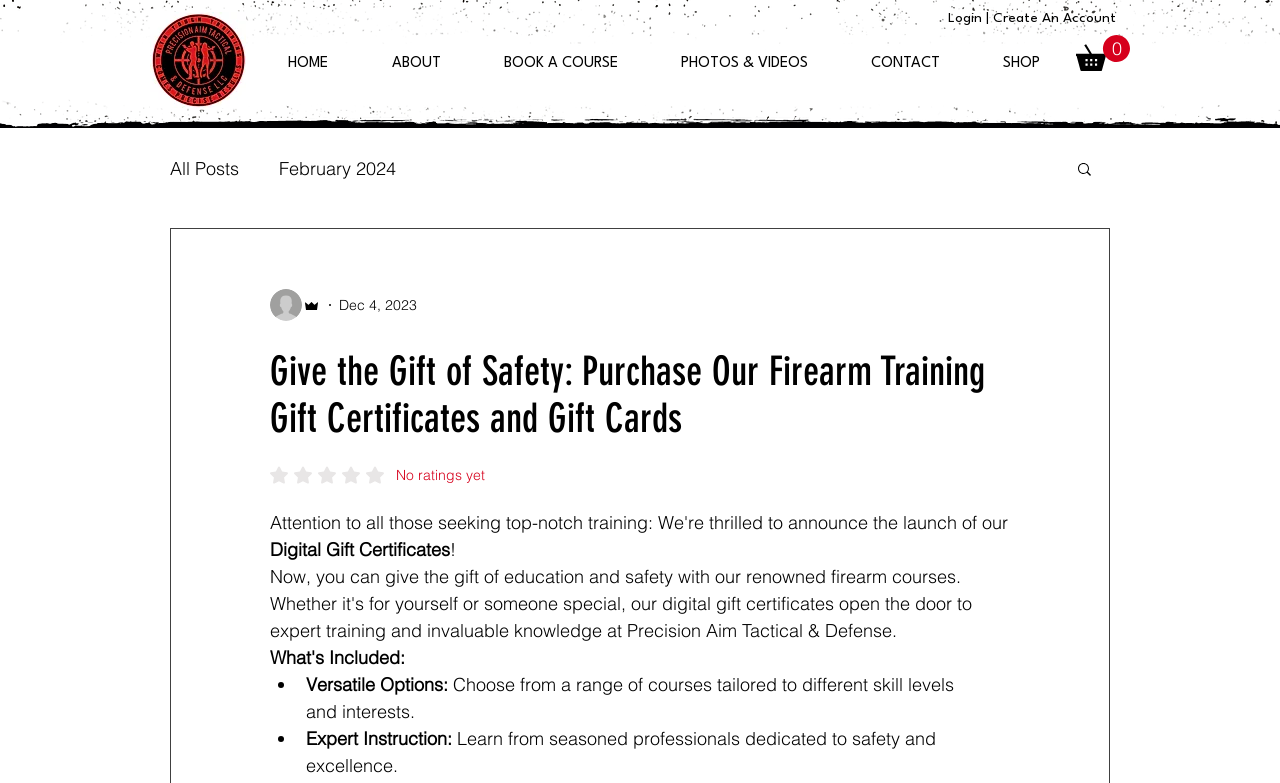Please identify the bounding box coordinates of the element that needs to be clicked to execute the following command: "Search for something". Provide the bounding box using four float numbers between 0 and 1, formatted as [left, top, right, bottom].

[0.84, 0.204, 0.855, 0.231]